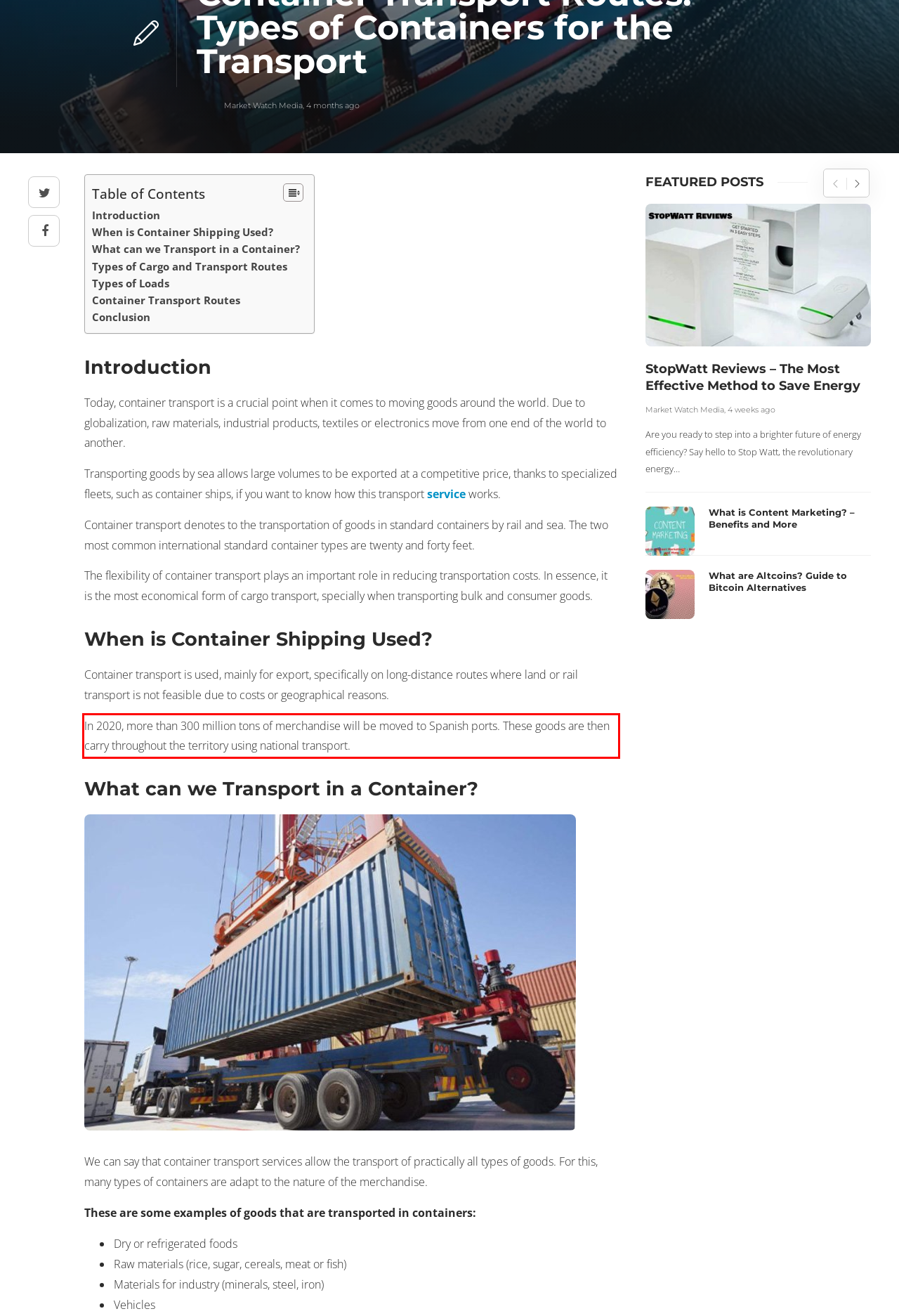With the provided screenshot of a webpage, locate the red bounding box and perform OCR to extract the text content inside it.

In 2020, more than 300 million tons of merchandise will be moved to Spanish ports. These goods are then carry throughout the territory using national transport.